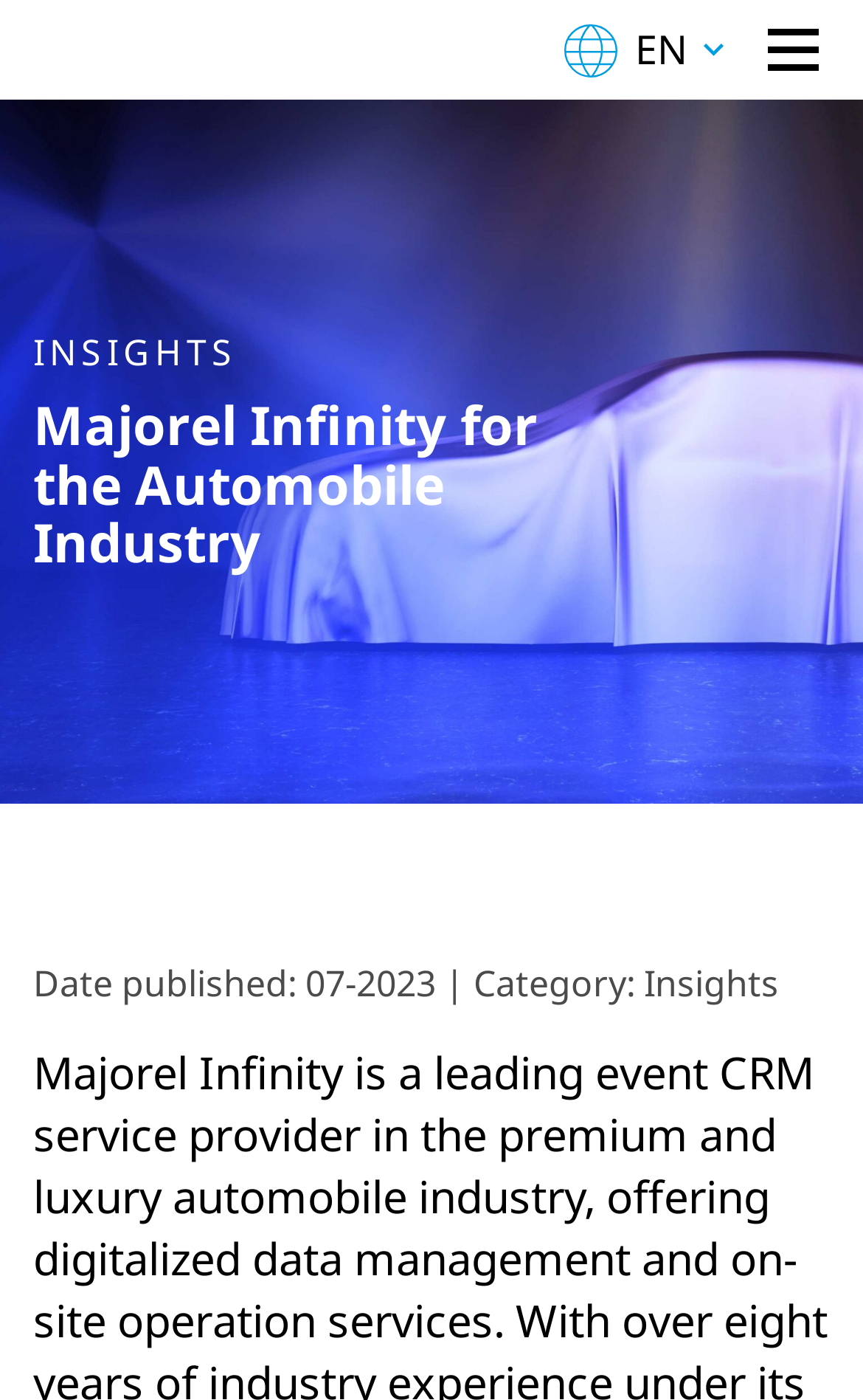What is the category of the published insight?
Please use the image to provide an in-depth answer to the question.

I found a StaticText element with the text '| Category:' at [0.505, 0.685, 0.746, 0.72], which is followed by another StaticText element with the text 'Insights' at [0.746, 0.685, 0.903, 0.72]. This indicates that the category of the published insight is 'Insights'.